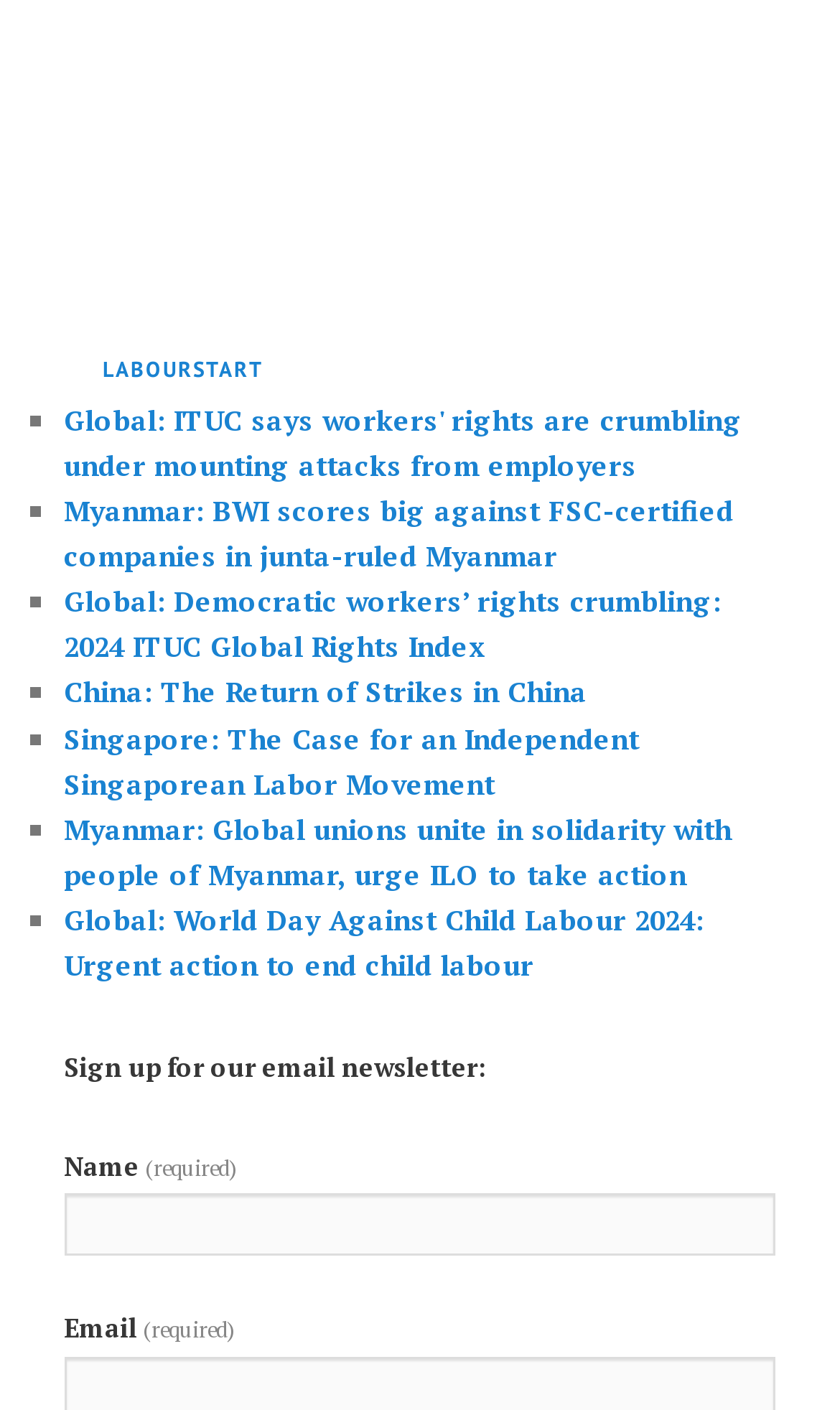Find the bounding box coordinates for the HTML element described as: "LabourStart". The coordinates should consist of four float values between 0 and 1, i.e., [left, top, right, bottom].

[0.122, 0.252, 0.314, 0.271]